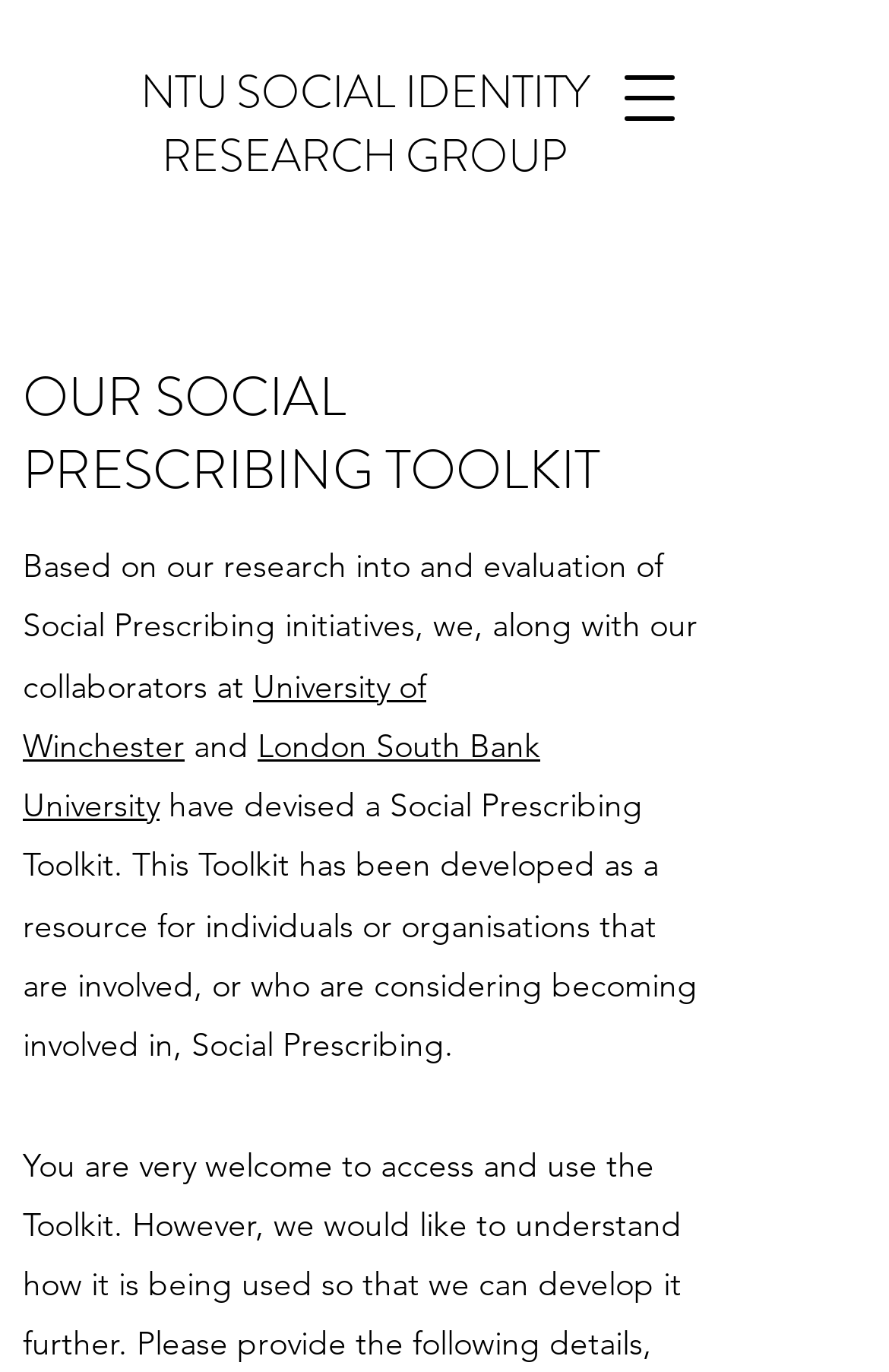Refer to the image and offer a detailed explanation in response to the question: Is the page related to a research group?

The page is related to the NTU Social Identity Research Group, as indicated by the link at the top of the page, which suggests that the group is involved in the development of the Social Prescribing Toolkit.